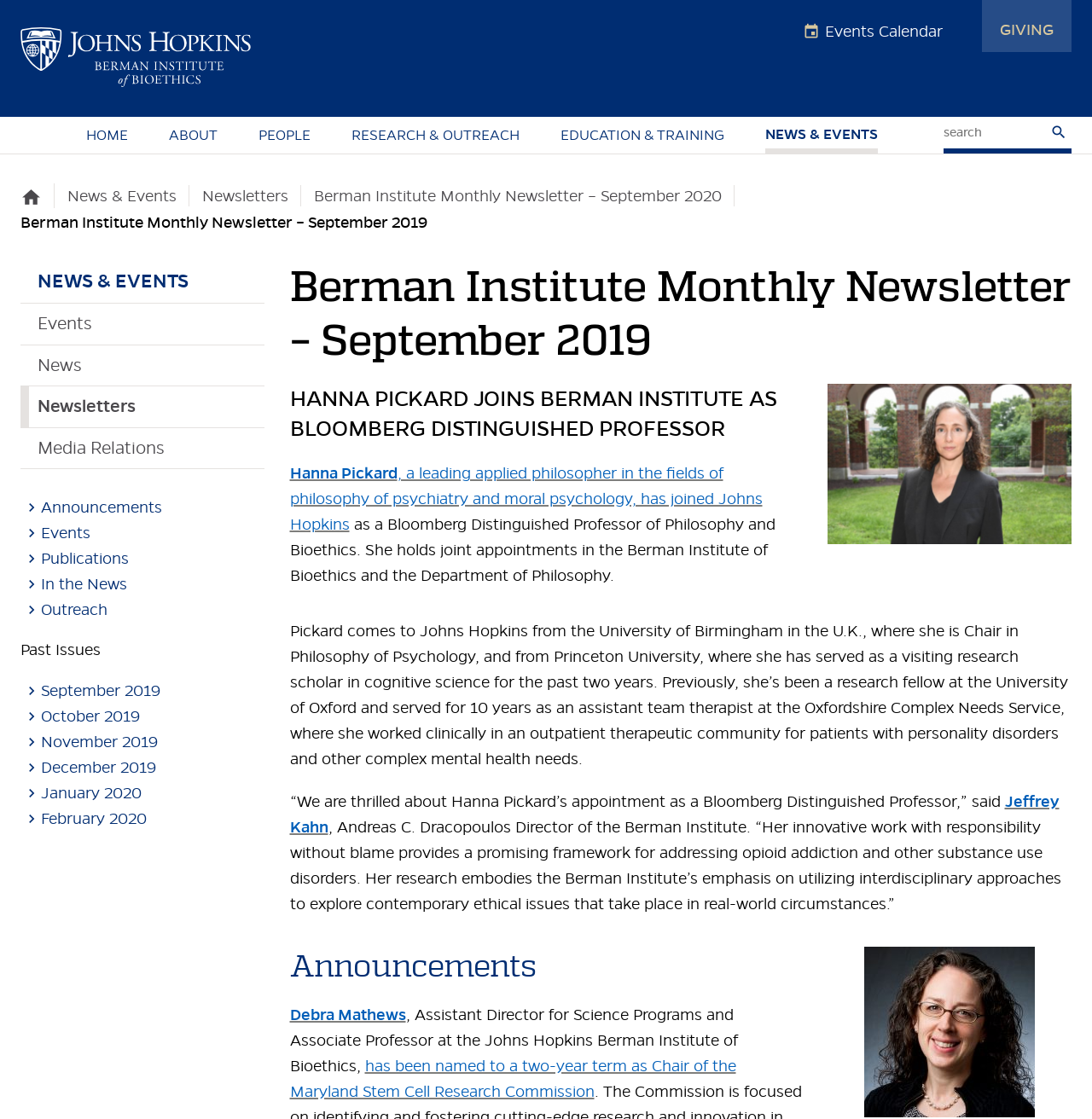Please give a concise answer to this question using a single word or phrase: 
What is the title of the newsletter?

Berman Institute Monthly Newsletter – September 2019